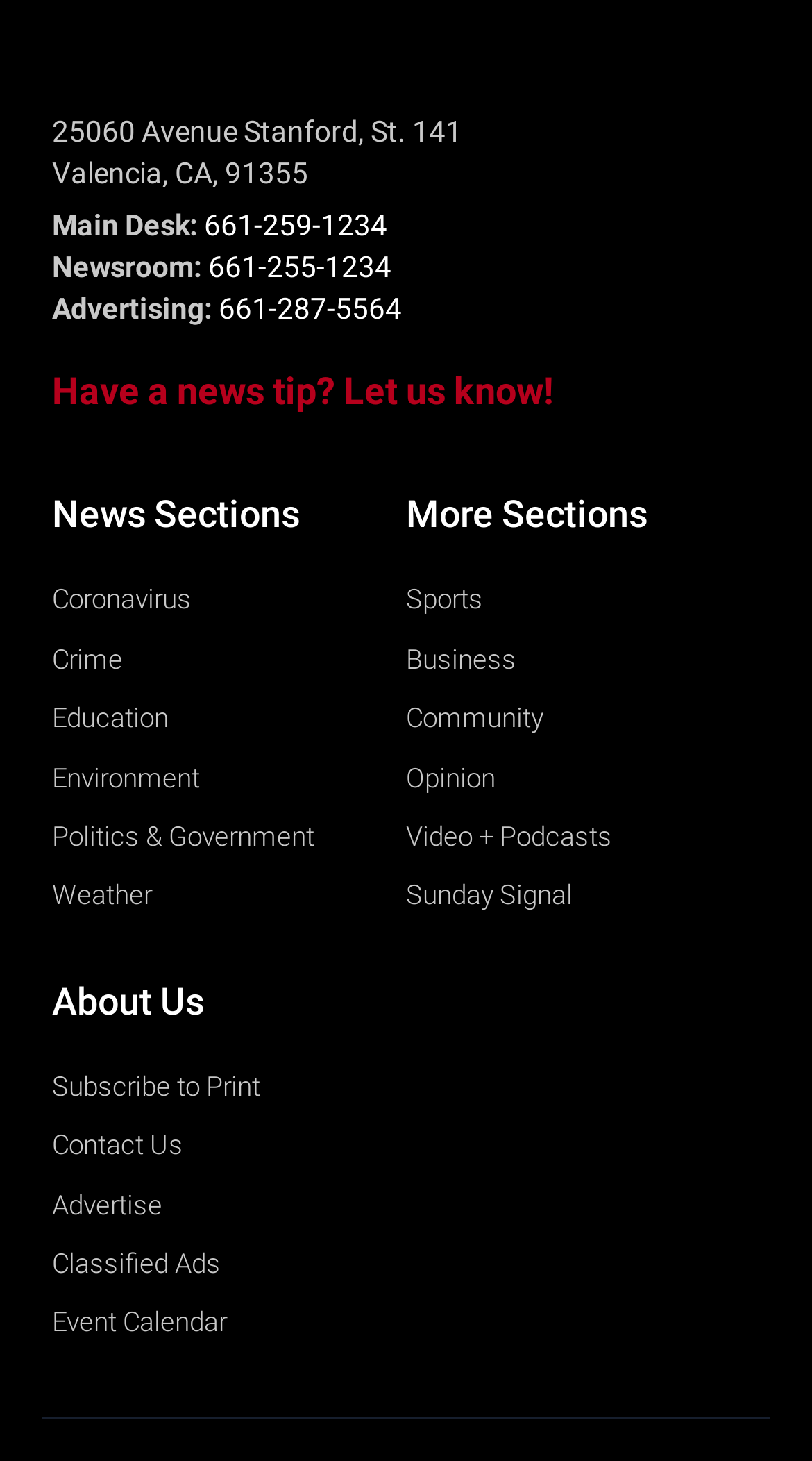What is the address of the news organization?
Refer to the image and provide a one-word or short phrase answer.

25060 Avenue Stanford, St. 141, Valencia, CA, 91355